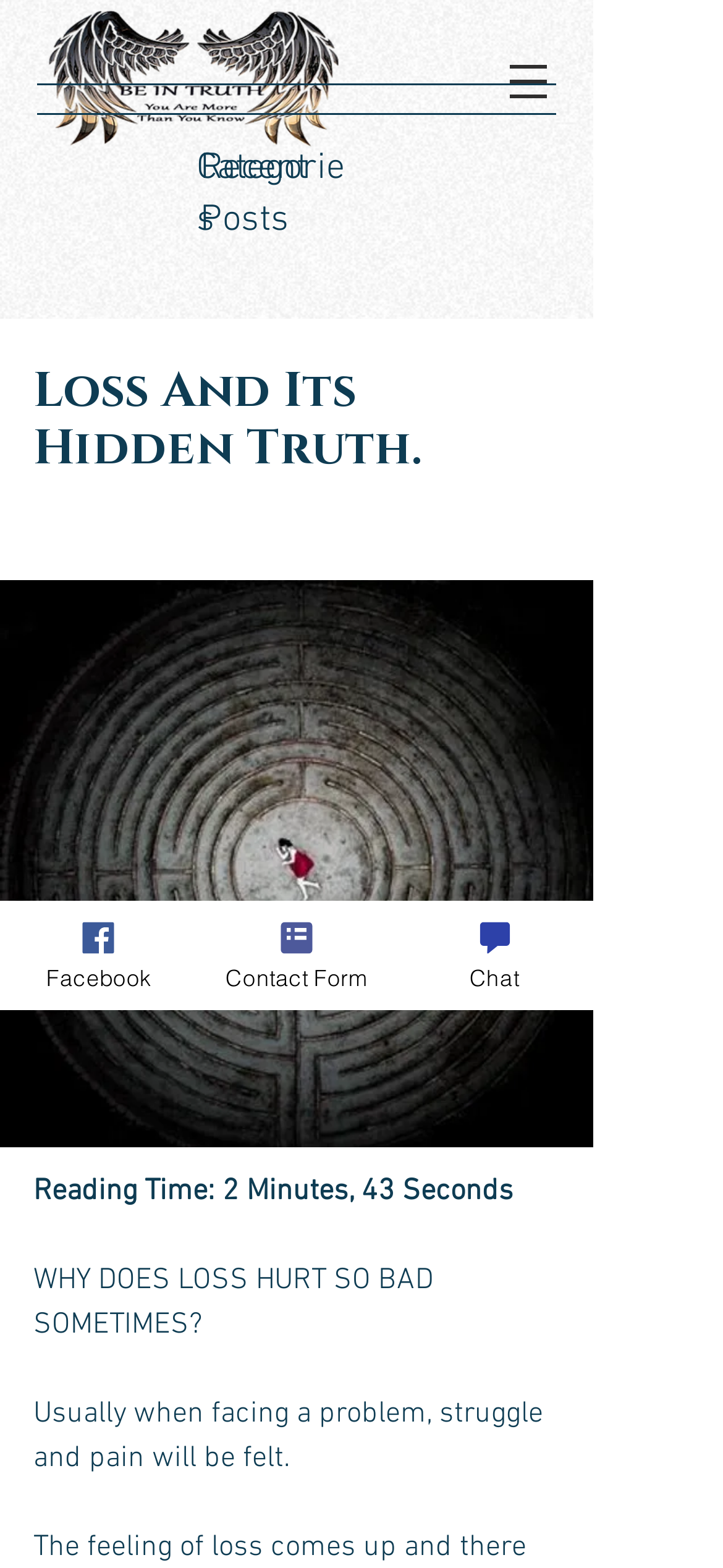Please provide a comprehensive answer to the question based on the screenshot: How many buttons are there in the navigation section?

I looked at the navigation section and found one button with a popup menu, which is indicated by the 'hasPopup: menu' attribute.